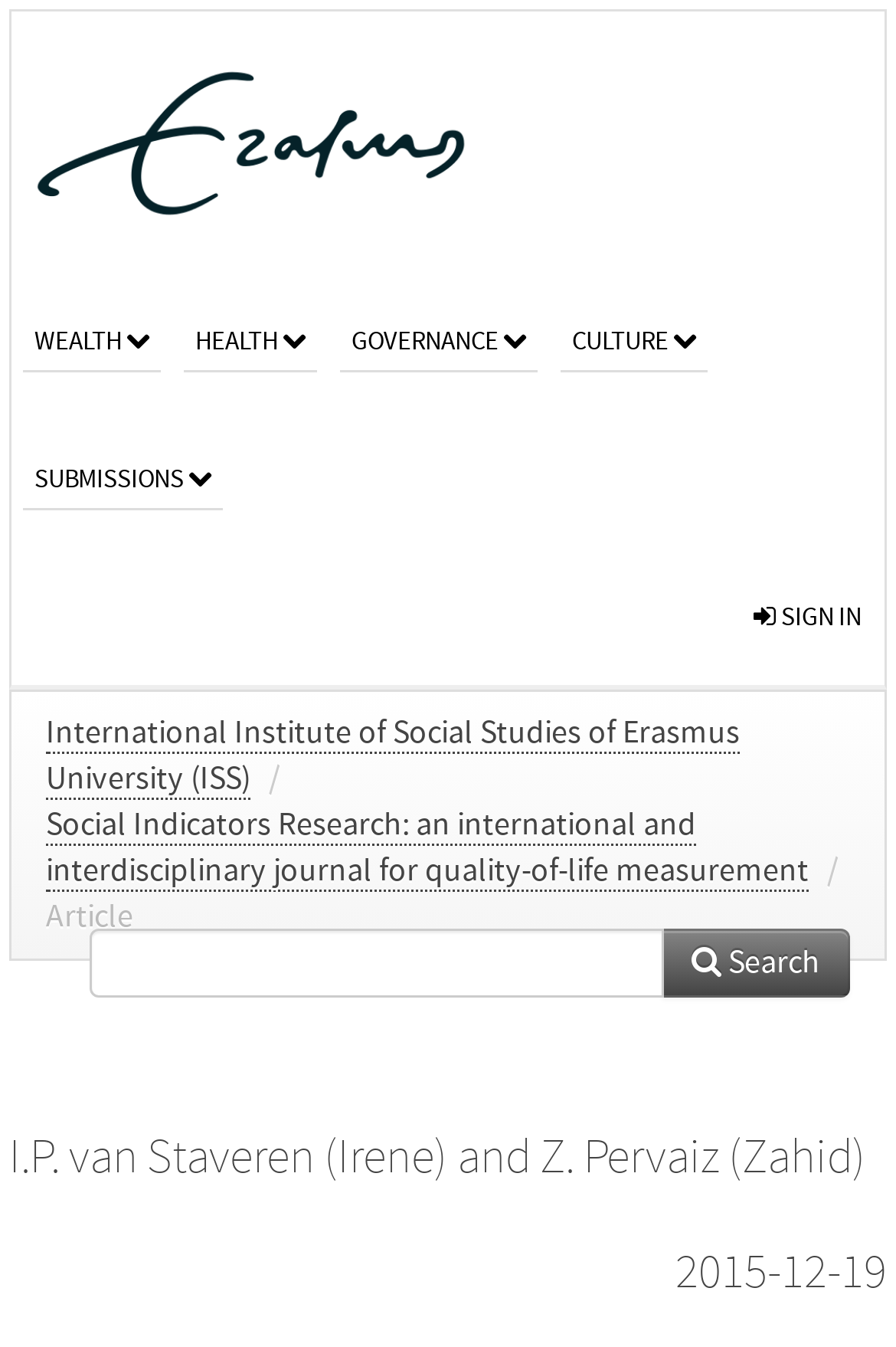From the details in the image, provide a thorough response to the question: How many main categories are listed on the webpage?

The main categories are listed horizontally on the webpage, and they are 'WEALTH', 'HEALTH', 'GOVERNANCE', 'CULTURE', and 'SUBMISSIONS'. There are 5 main categories in total.